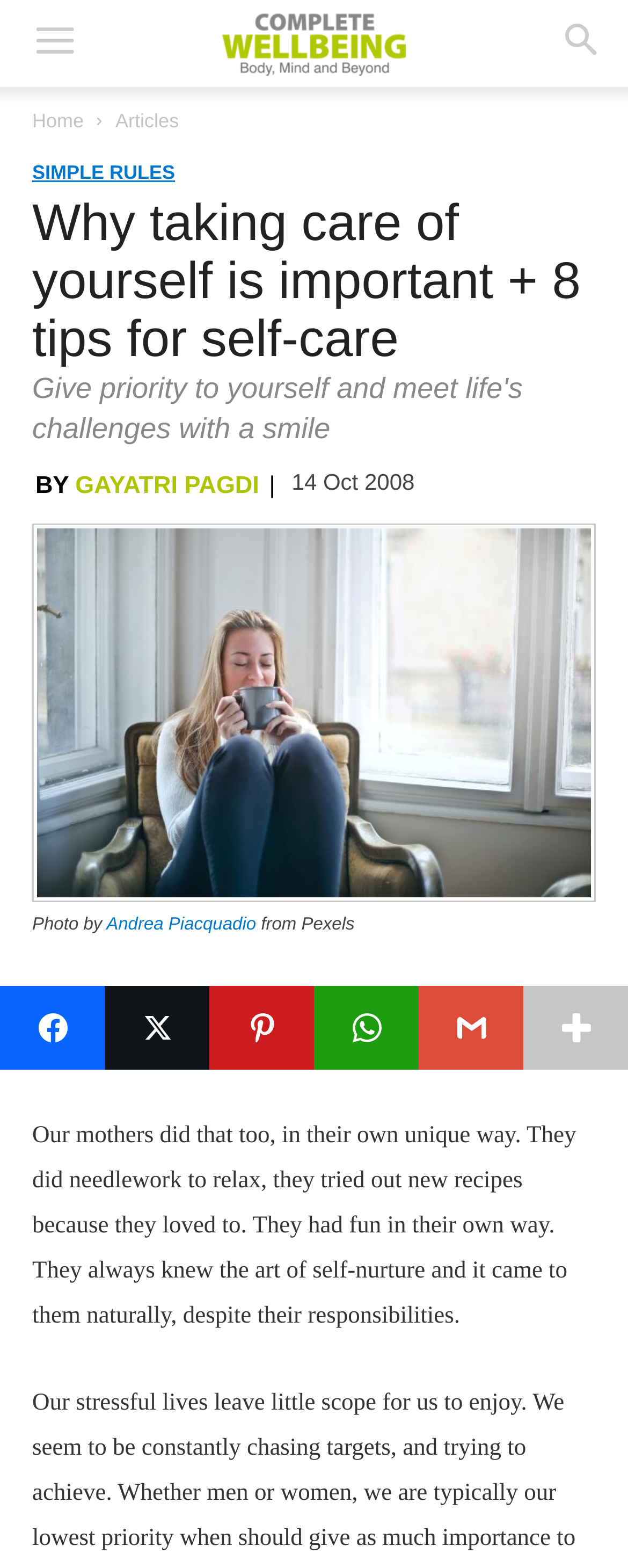What is the topic of the article?
Look at the screenshot and respond with a single word or phrase.

Self-care